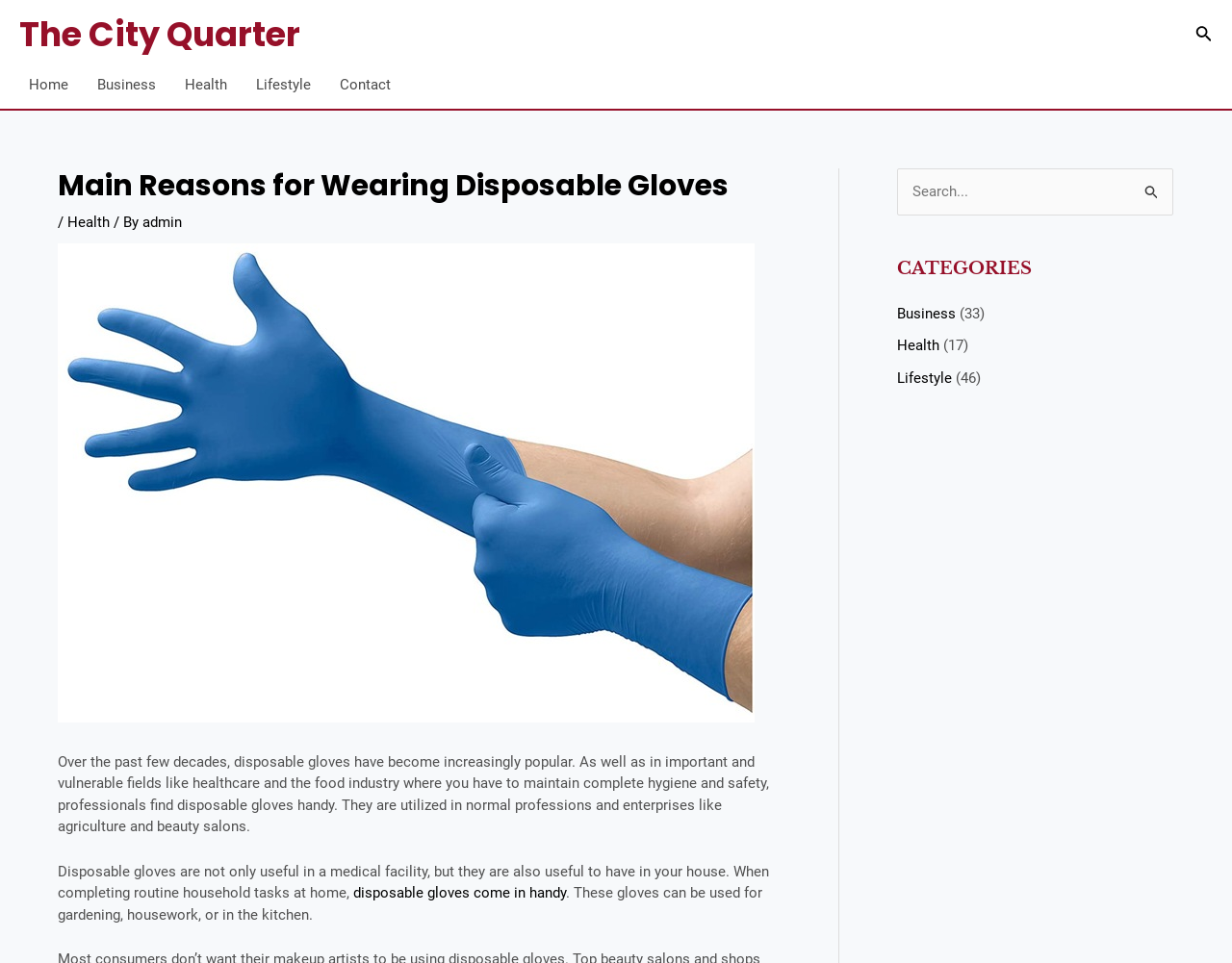Identify the bounding box for the UI element that is described as follows: "parent_node: Search for: value="Search"".

[0.917, 0.175, 0.952, 0.216]